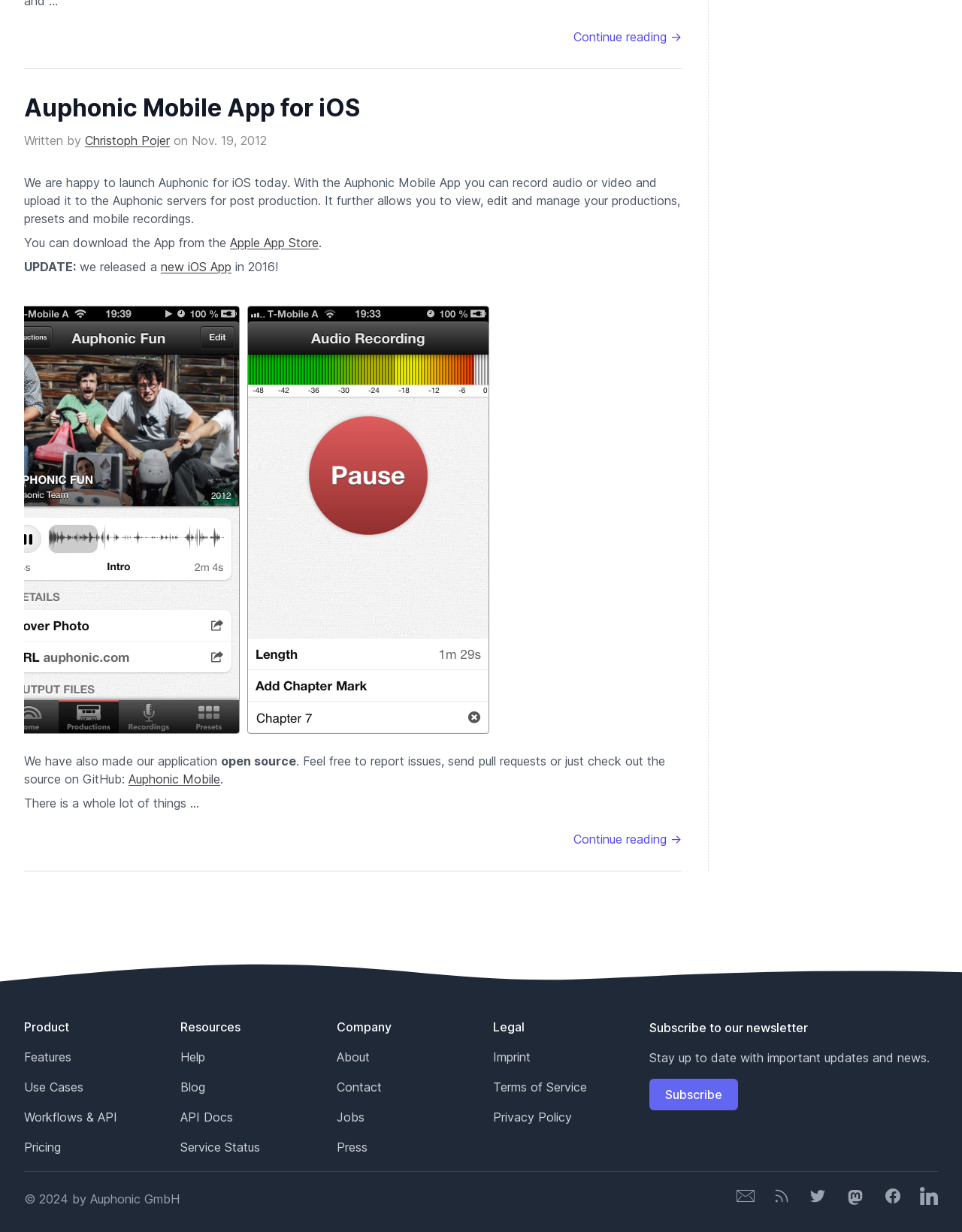Identify the bounding box coordinates of the part that should be clicked to carry out this instruction: "Download the App from the Apple App Store".

[0.239, 0.191, 0.331, 0.203]